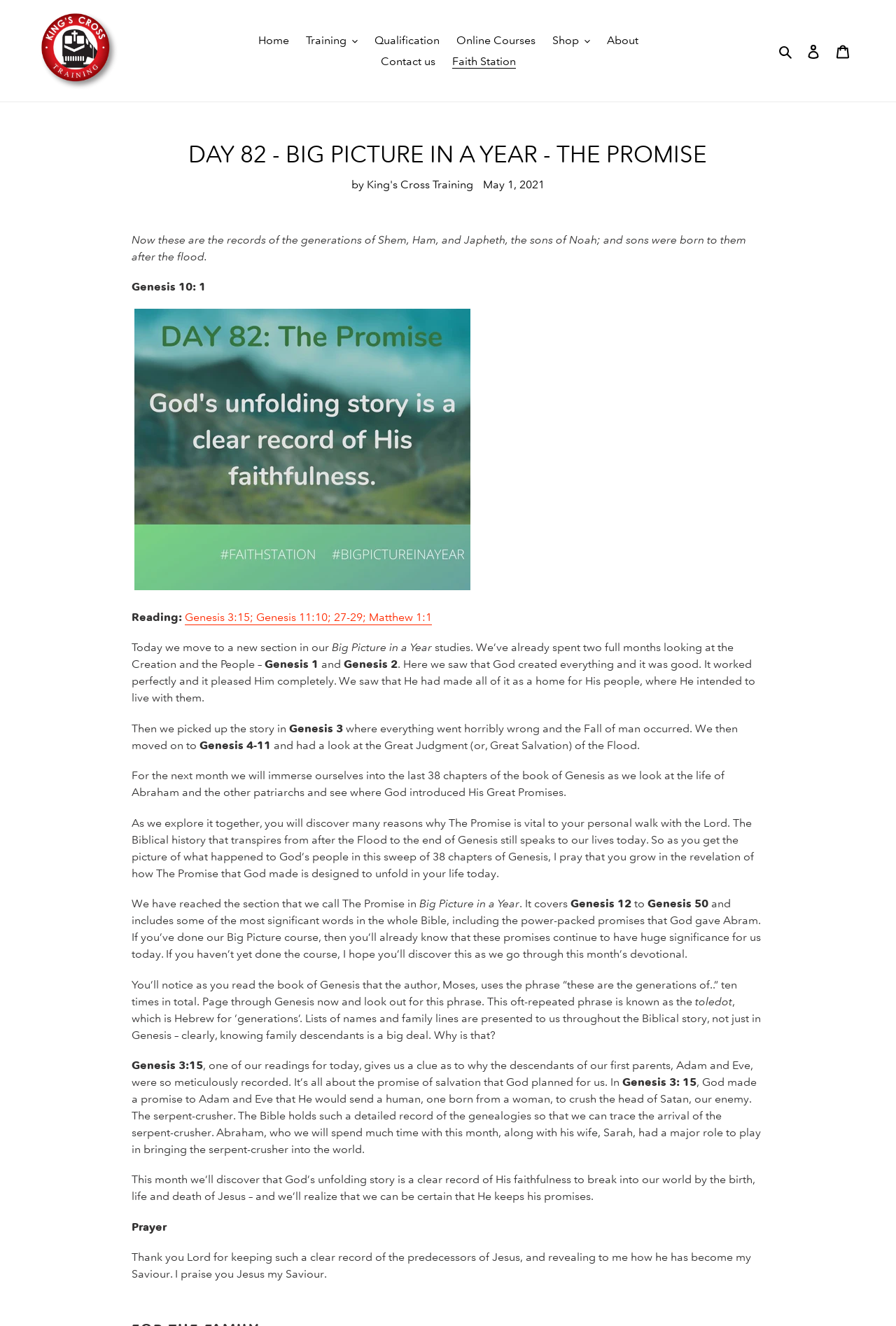Locate the bounding box coordinates of the item that should be clicked to fulfill the instruction: "Click on the 'Search' button".

[0.864, 0.031, 0.891, 0.045]